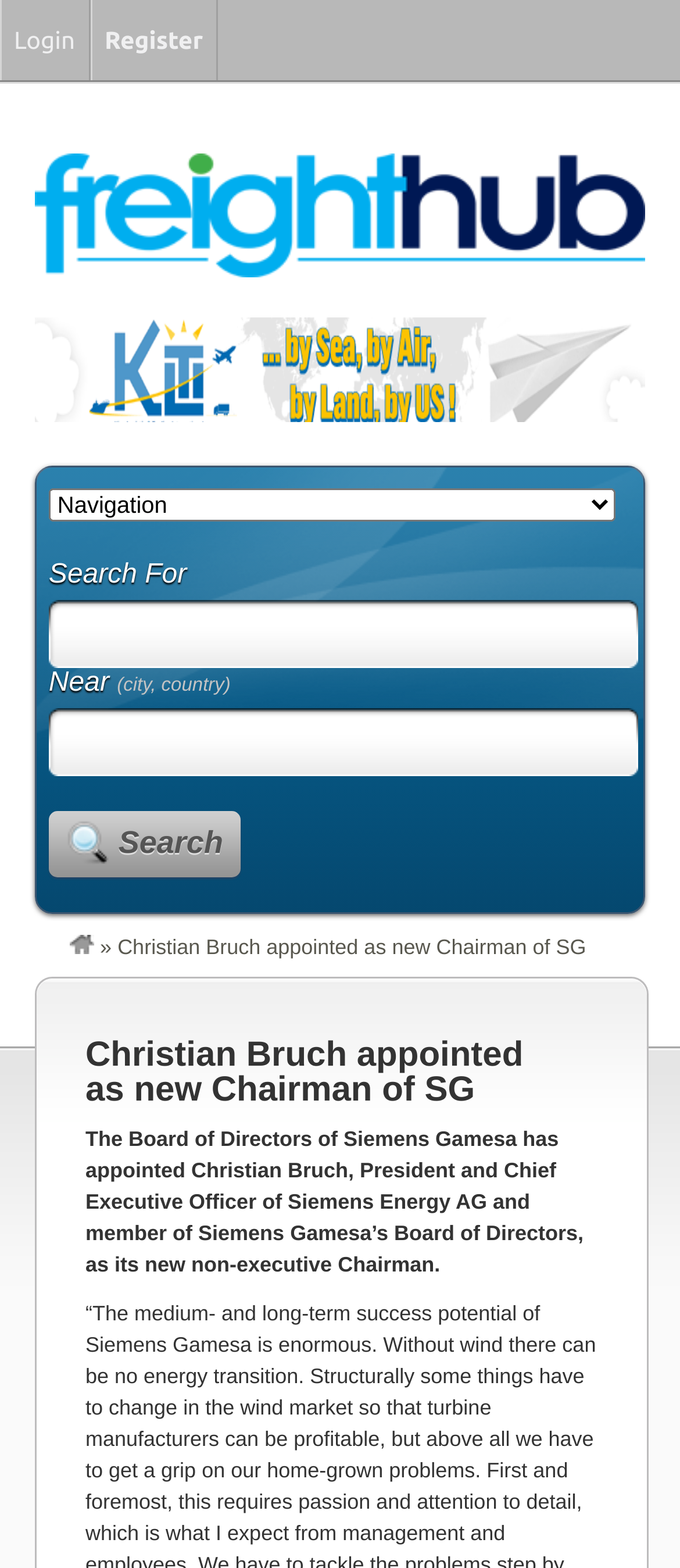What is the company where Christian Bruch is President and CEO?
From the image, respond using a single word or phrase.

Siemens Energy AG